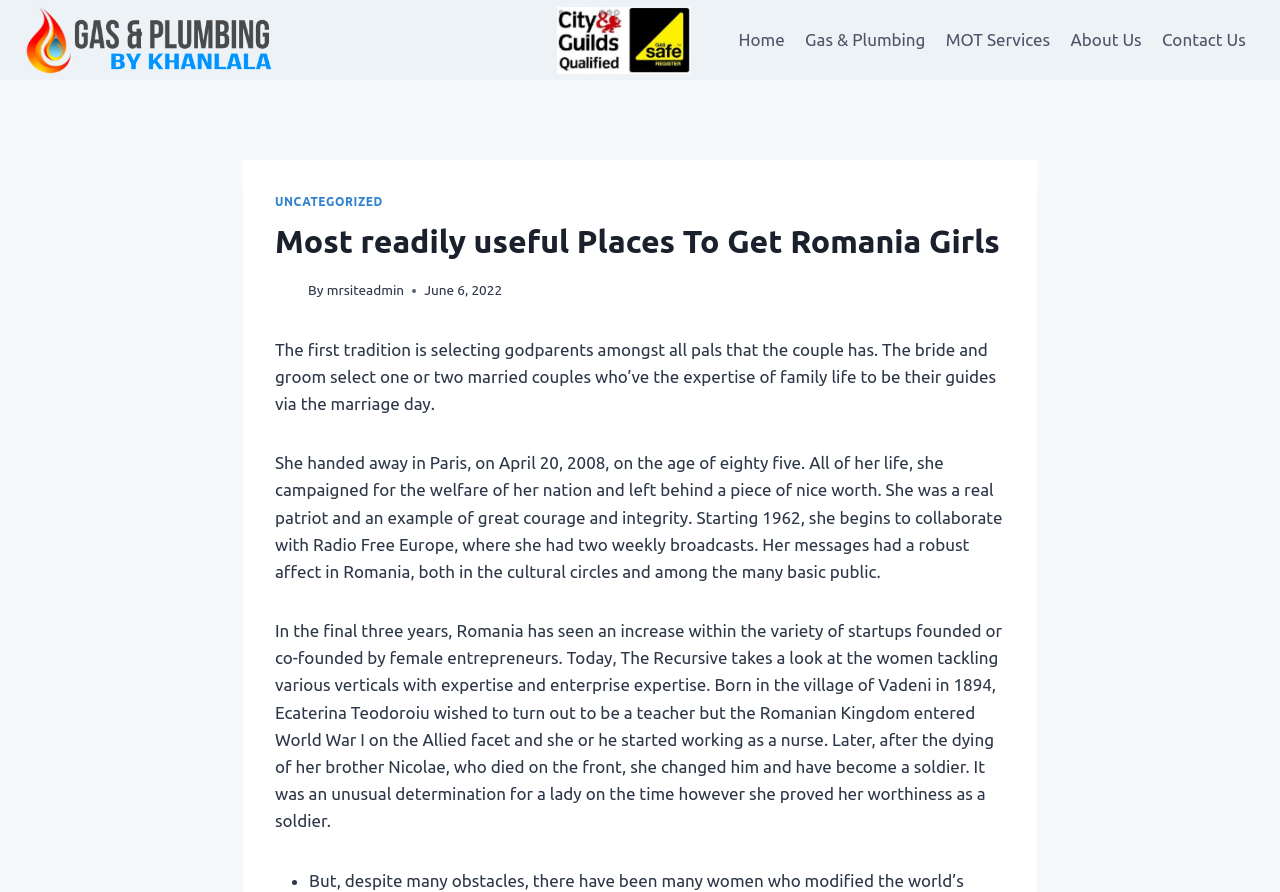What is the date of the article?
Deliver a detailed and extensive answer to the question.

I found the date of the article in the time element, which is 'June 6, 2022'. This date is mentioned below the article title.